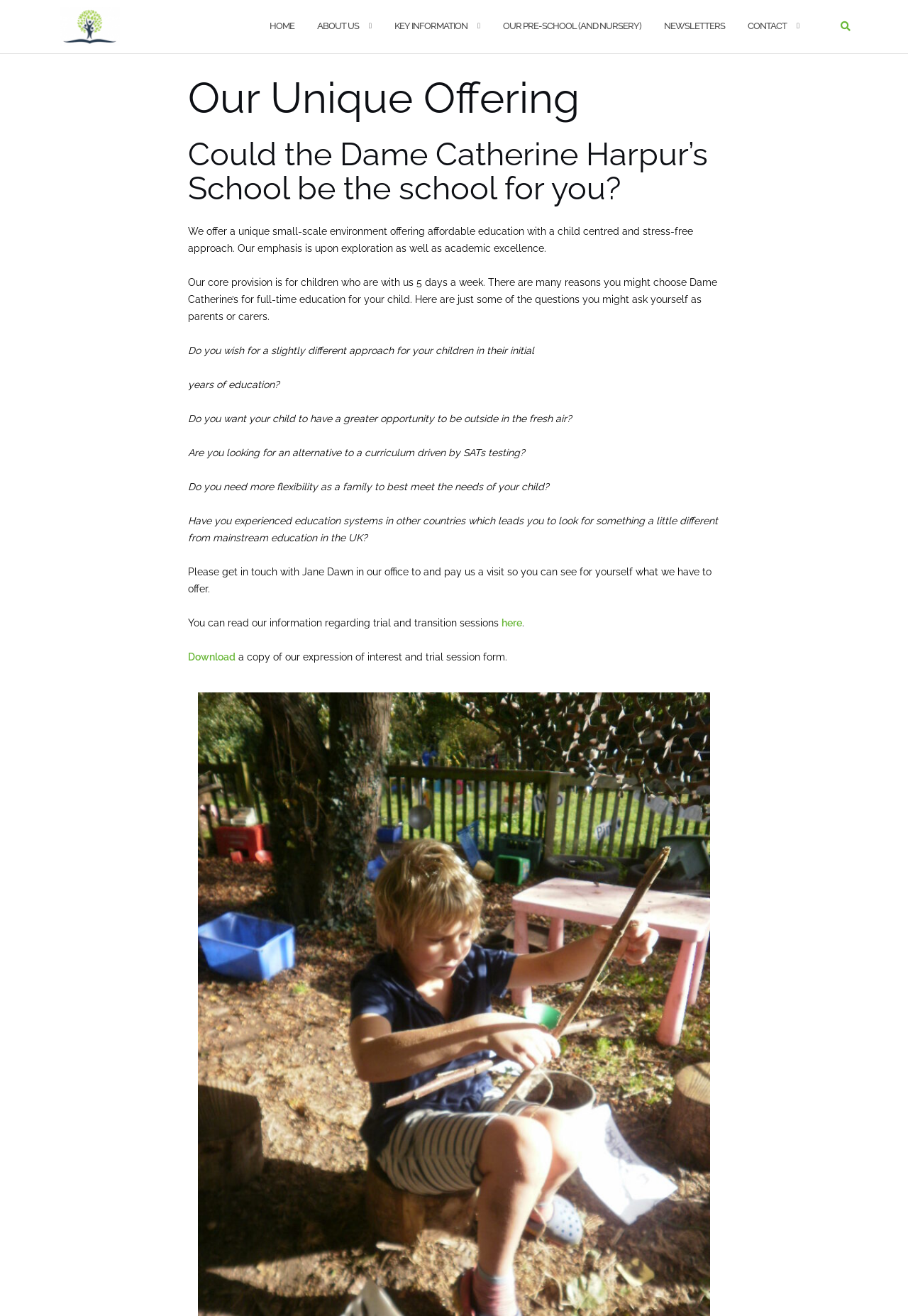Can you find the bounding box coordinates for the element to click on to achieve the instruction: "Click the Jan link"?

None